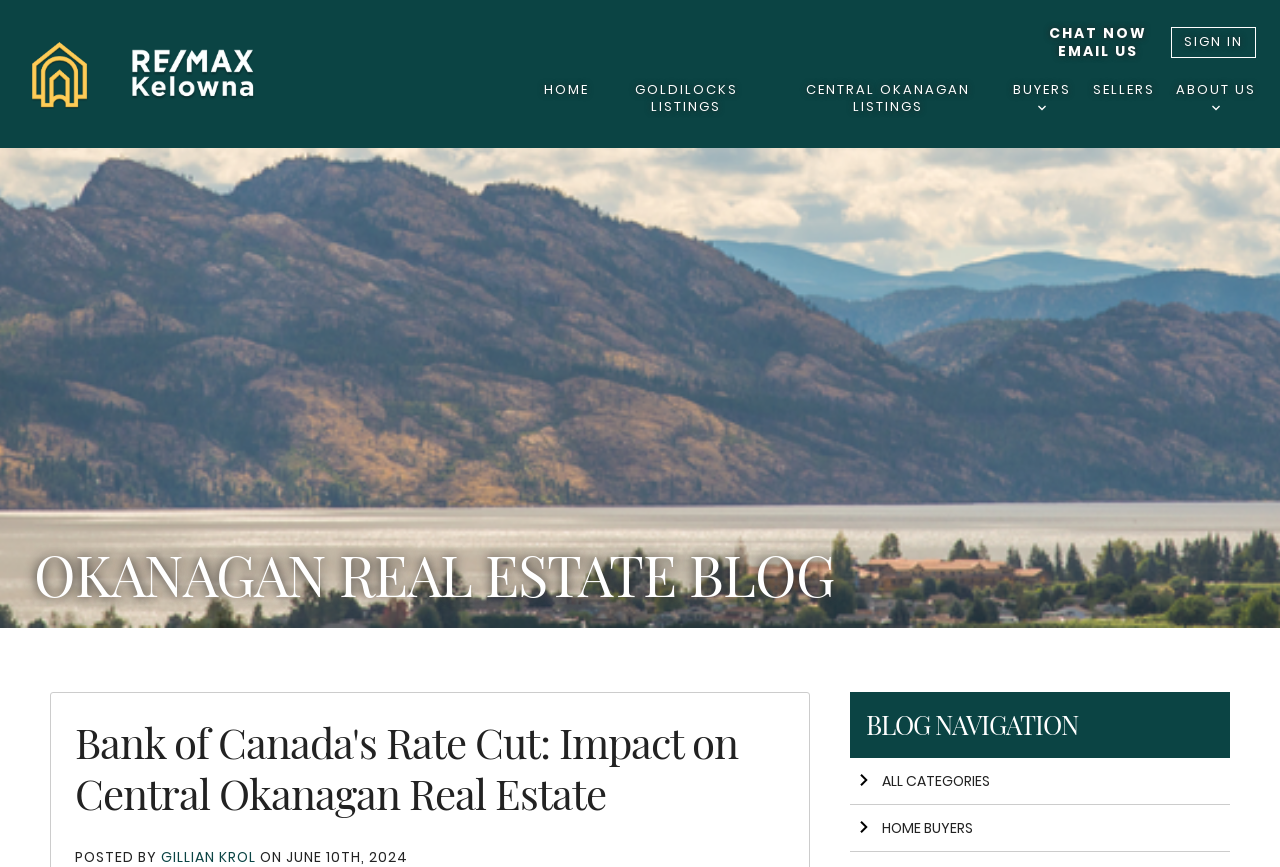Please identify the bounding box coordinates of the clickable area that will fulfill the following instruction: "Click Order". The coordinates should be in the format of four float numbers between 0 and 1, i.e., [left, top, right, bottom].

None